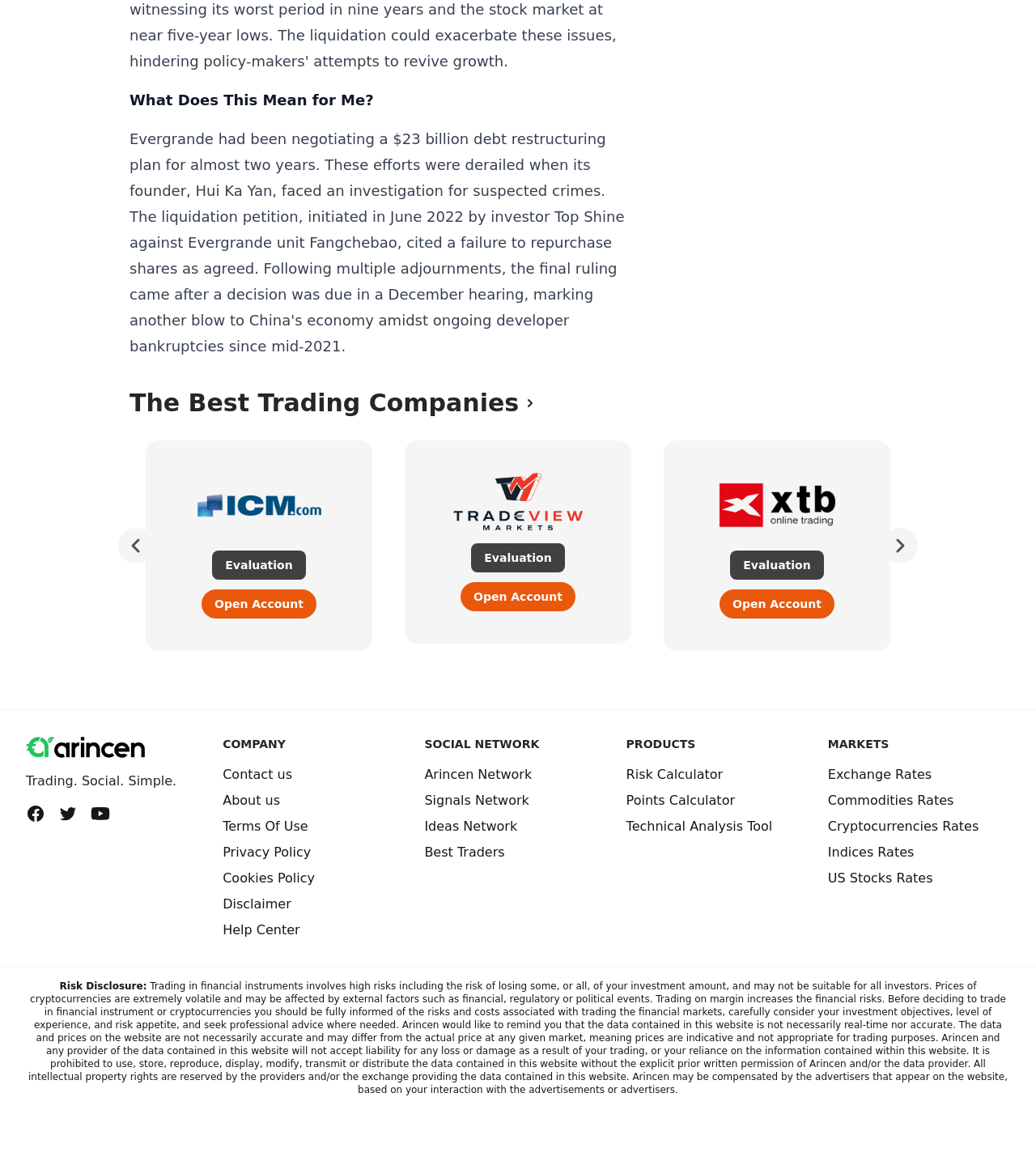Provide the bounding box coordinates of the HTML element this sentence describes: "Terms Of Use".

[0.215, 0.705, 0.297, 0.718]